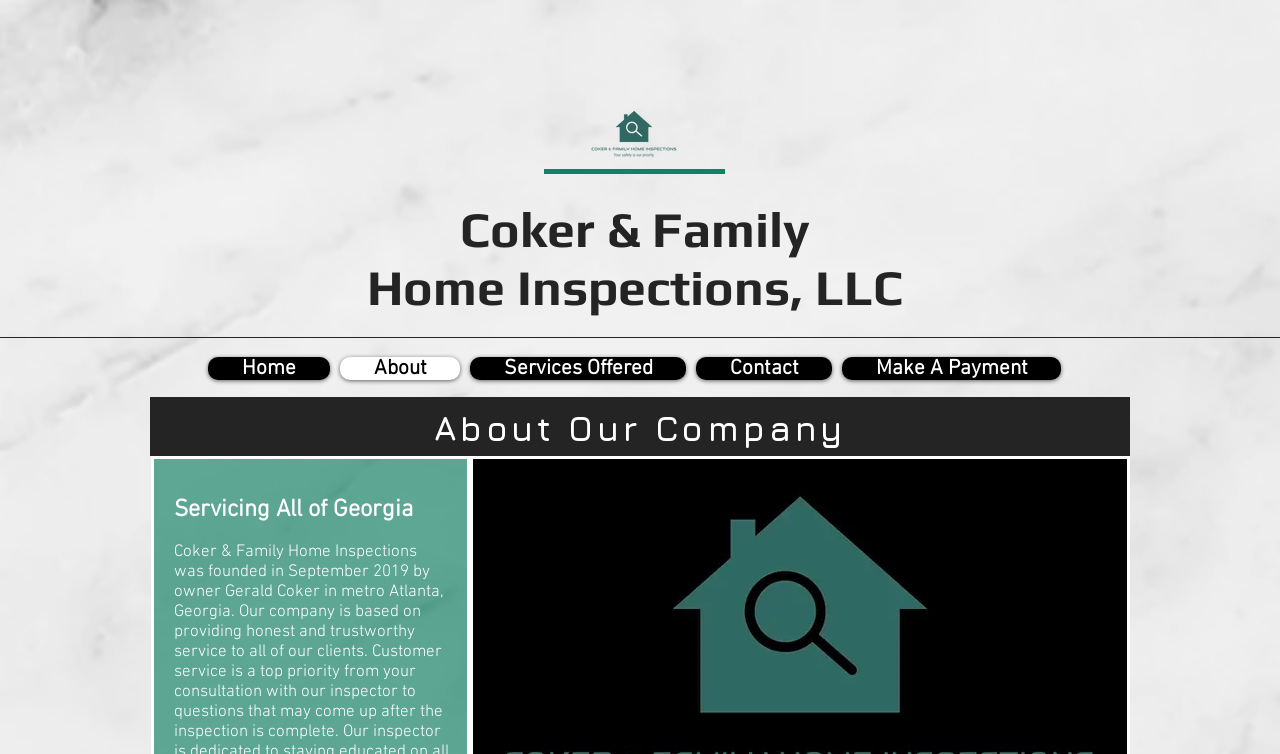What is the state serviced by the company?
Give a single word or phrase answer based on the content of the image.

Georgia